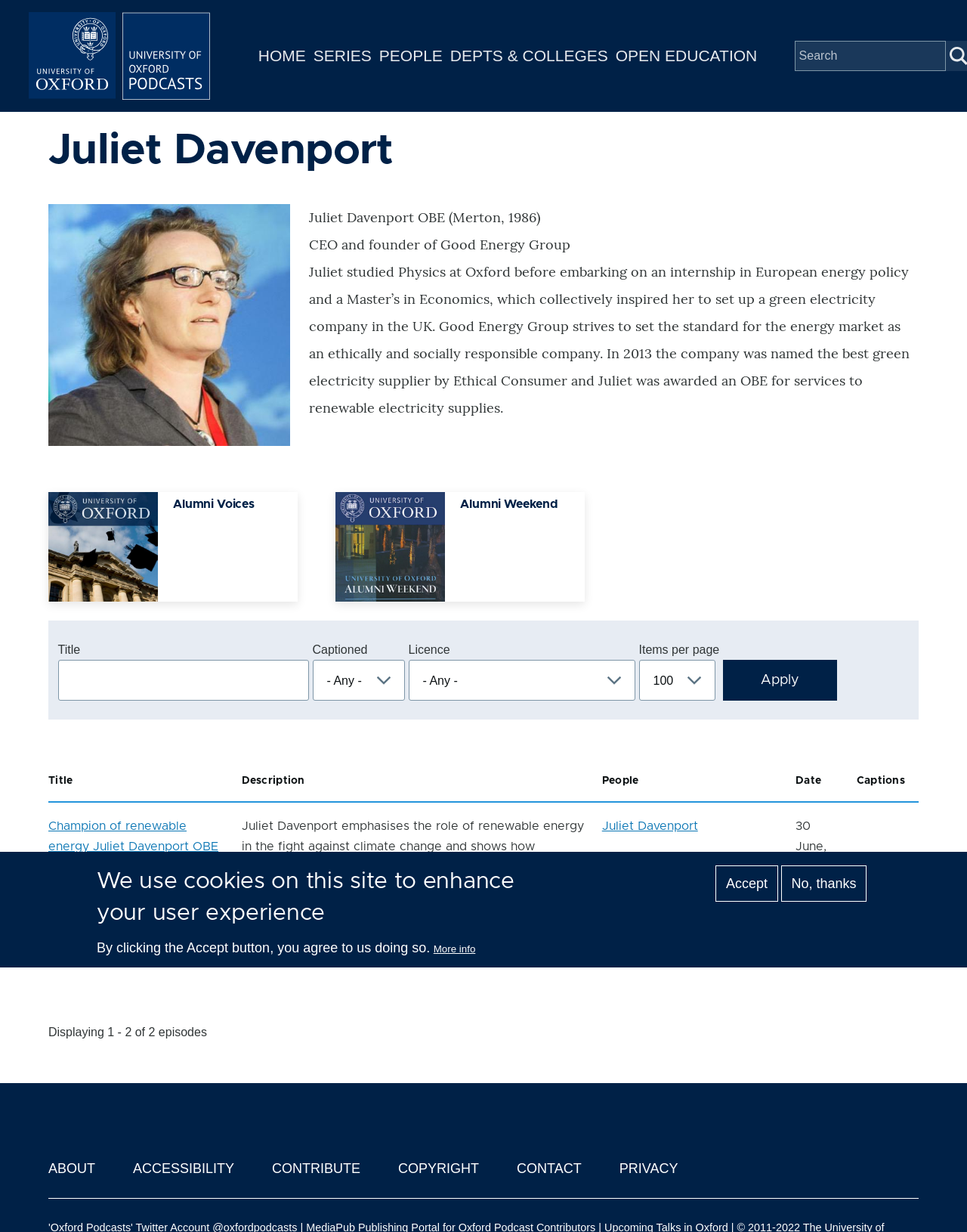Convey a detailed summary of the webpage, mentioning all key elements.

This webpage is about Juliet Davenport, the CEO and founder of Good Energy Group, and features a podcast series from the University of Oxford. At the top of the page, there is a navigation menu with links to "Home", "Series", "People", "Depts & Colleges", and "Open Education". Below the navigation menu, there is a search box and a series of links to different categories.

The main content of the page is an article about Juliet Davenport, featuring a heading with her name, a photo of her, and a brief biography. The biography describes her background, including her studies at Oxford and her career in the energy industry. Below the biography, there are two sections with links to related podcasts, "Alumni Voices" and "Alumni Weekend".

Further down the page, there is a table with a list of podcast episodes, including titles, descriptions, people involved, and dates. Each episode has a link to the podcast page. Below the table, there is a message indicating that 1-2 of 2 episodes are being displayed.

At the bottom of the page, there is a footer navigation menu with links to "About", "Accessibility", "Contribute", "Copyright", "Contact", and "Privacy". There is also a cookie policy alert dialog that appears on the page, informing users that the site uses cookies and providing a link to more information.